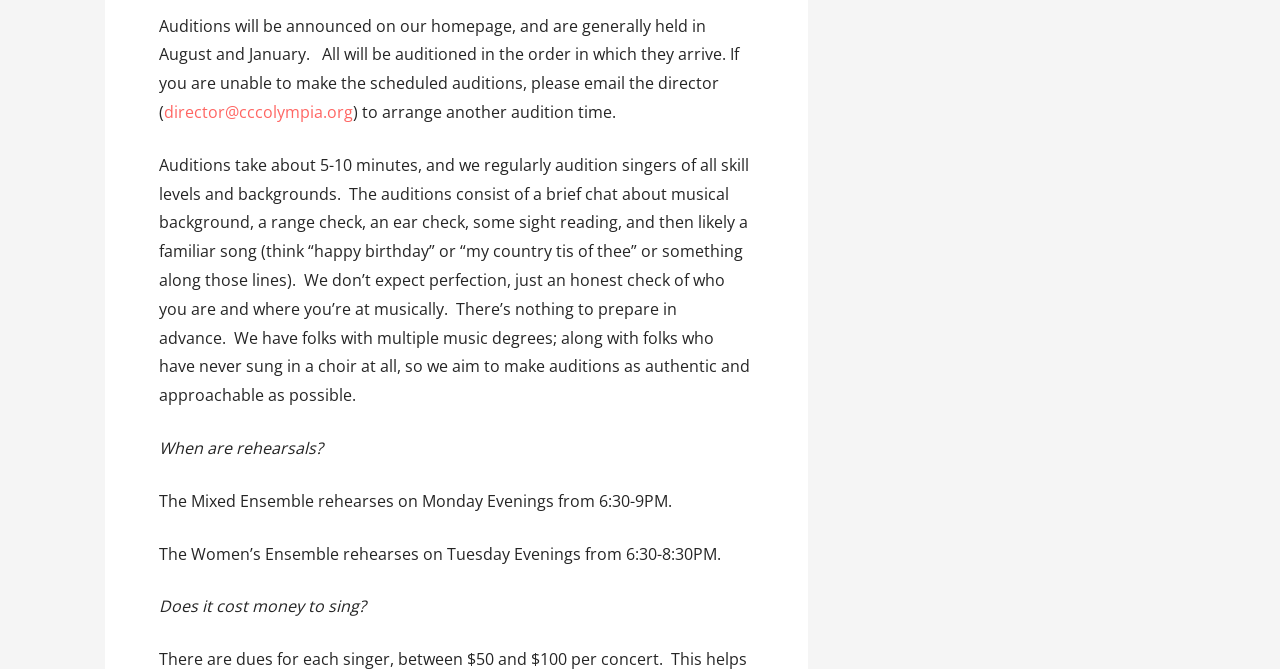Using the description "director@cccolympia.org", locate and provide the bounding box of the UI element.

[0.128, 0.151, 0.276, 0.184]